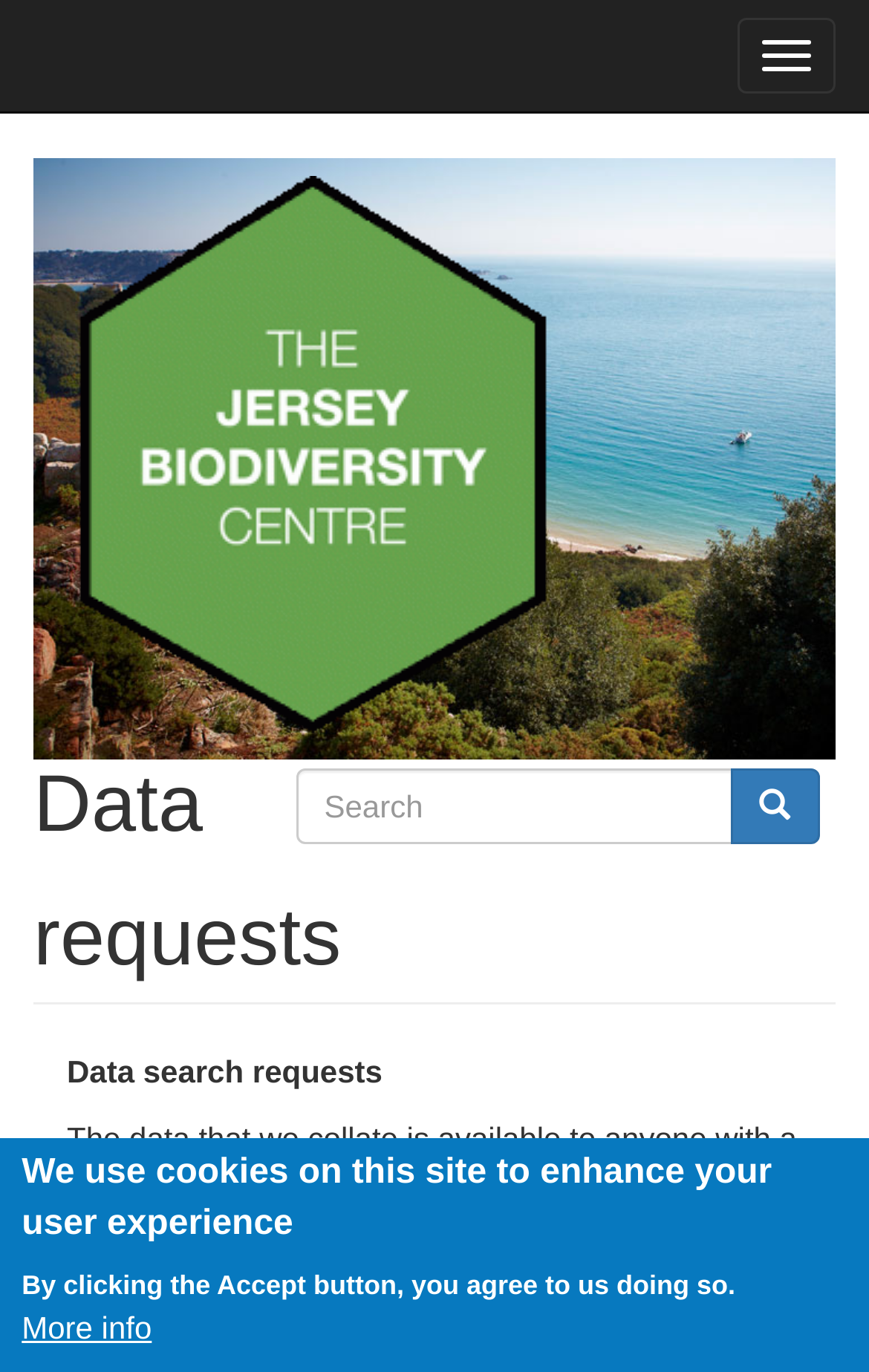Offer a thorough description of the webpage.

The webpage is about data requests from the Jersey Biodiversity Centre. At the top left, there is a "Skip to main content" link. On the top right, a "Toggle navigation" button is located, which is not expanded. 

Below the toggle button, there is a navigation menu with a "Home" heading, which contains a "Home" link with an accompanying image. The navigation menu also has a search bar with a "Search" button and a "Search" label.

Further down, there is a "Data requests" heading, followed by a paragraph of text that explains the data search requests. The text states that the data collated by the centre is available to anyone with a legitimate interest and that they hold extensive datasets on various taxa, including protected species, for Jersey and its territorial waters.

At the very bottom of the page, there is a notice about the use of cookies on the site to enhance the user experience, along with a "More info" button.